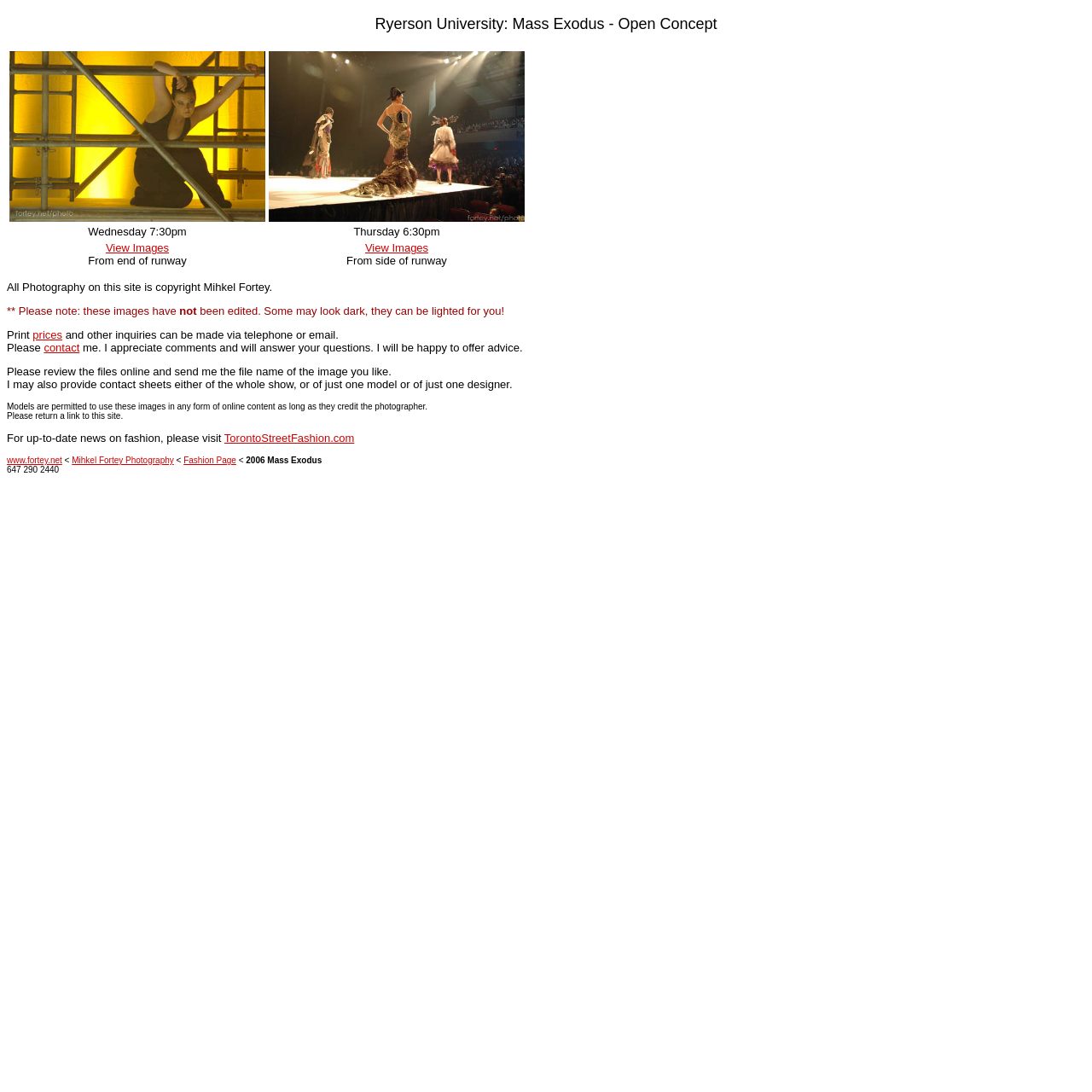Please find the bounding box coordinates of the element that must be clicked to perform the given instruction: "View prices". The coordinates should be four float numbers from 0 to 1, i.e., [left, top, right, bottom].

[0.03, 0.301, 0.057, 0.312]